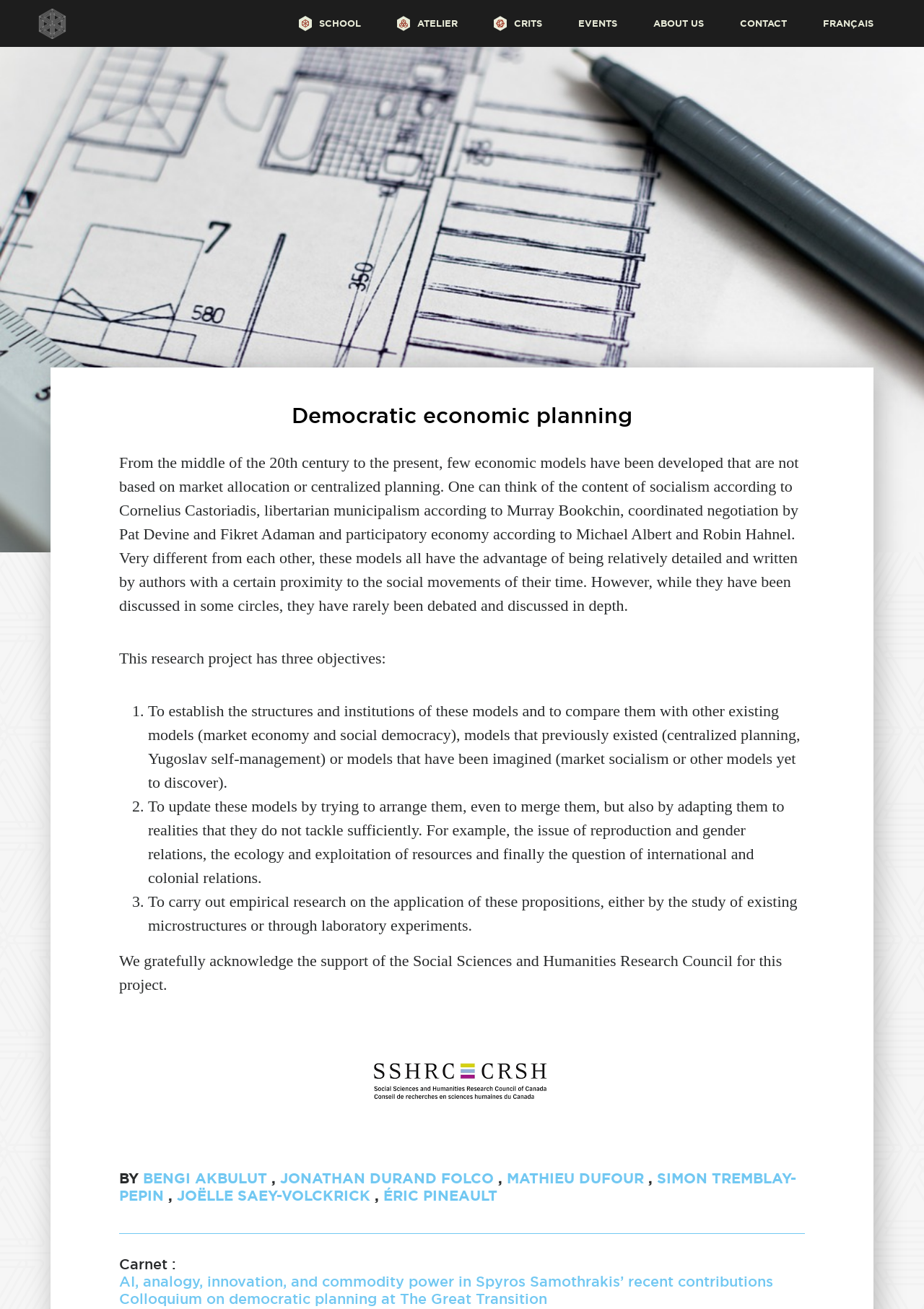Please determine the bounding box coordinates of the element's region to click for the following instruction: "Click the SCHOOL link".

[0.304, 0.0, 0.41, 0.036]